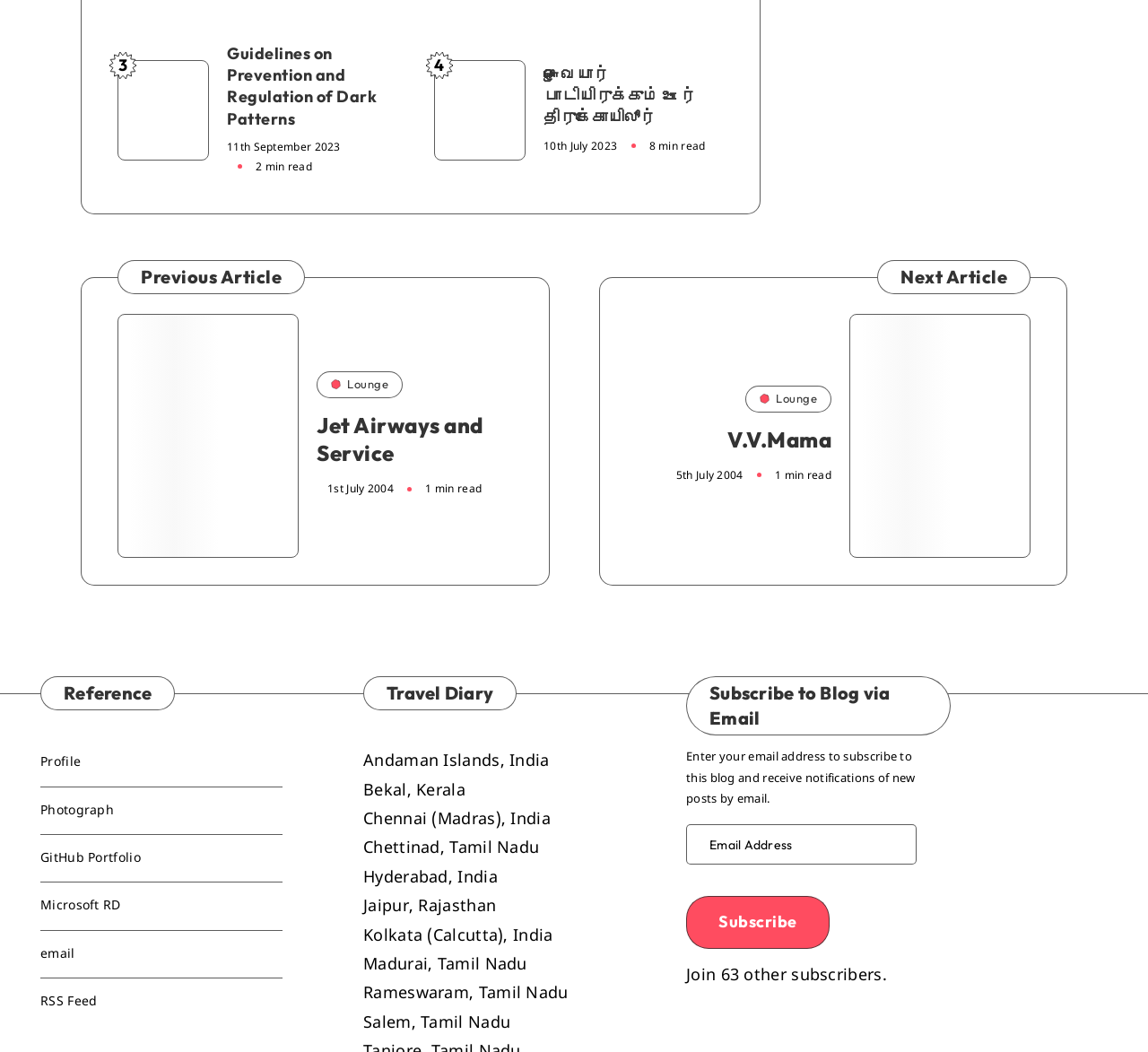How many minutes does it take to read the second article?
Ensure your answer is thorough and detailed.

I found the reading time of the second article by looking at the StaticText element with the text '8 min read' which is a child of the second article element.